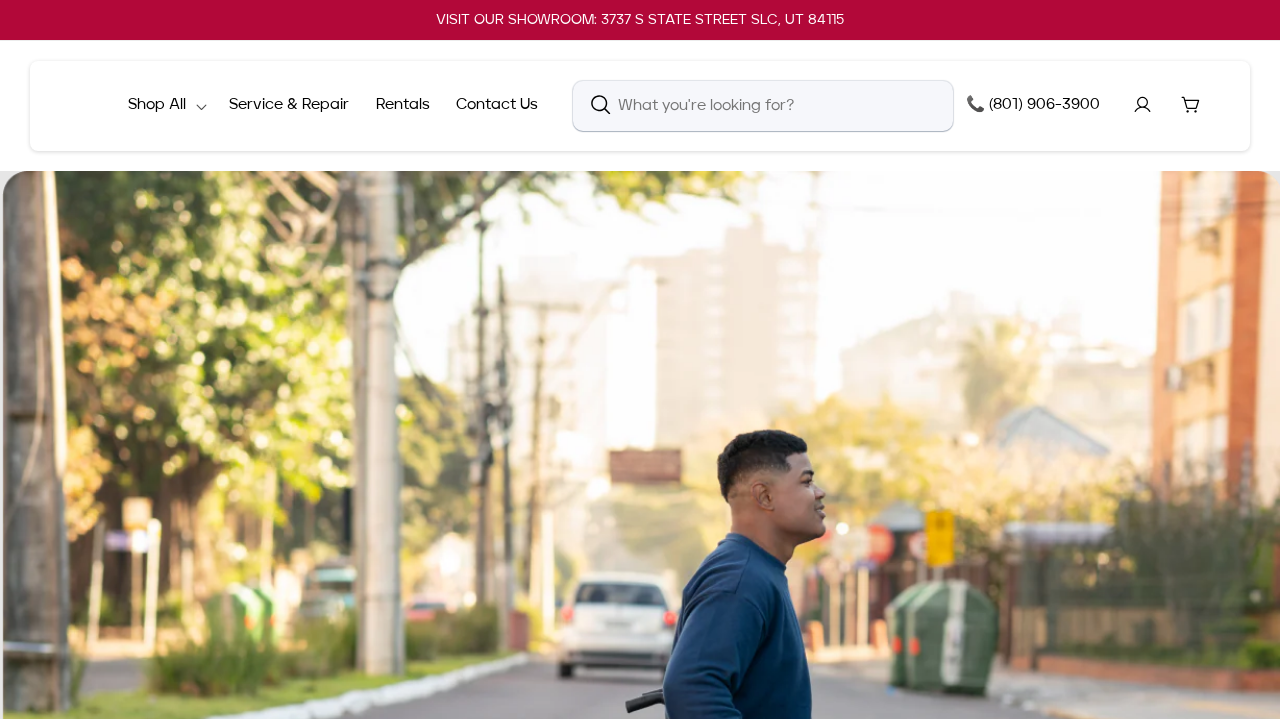Locate the bounding box coordinates of the element you need to click to accomplish the task described by this instruction: "Visit the showroom".

[0.341, 0.018, 0.659, 0.038]